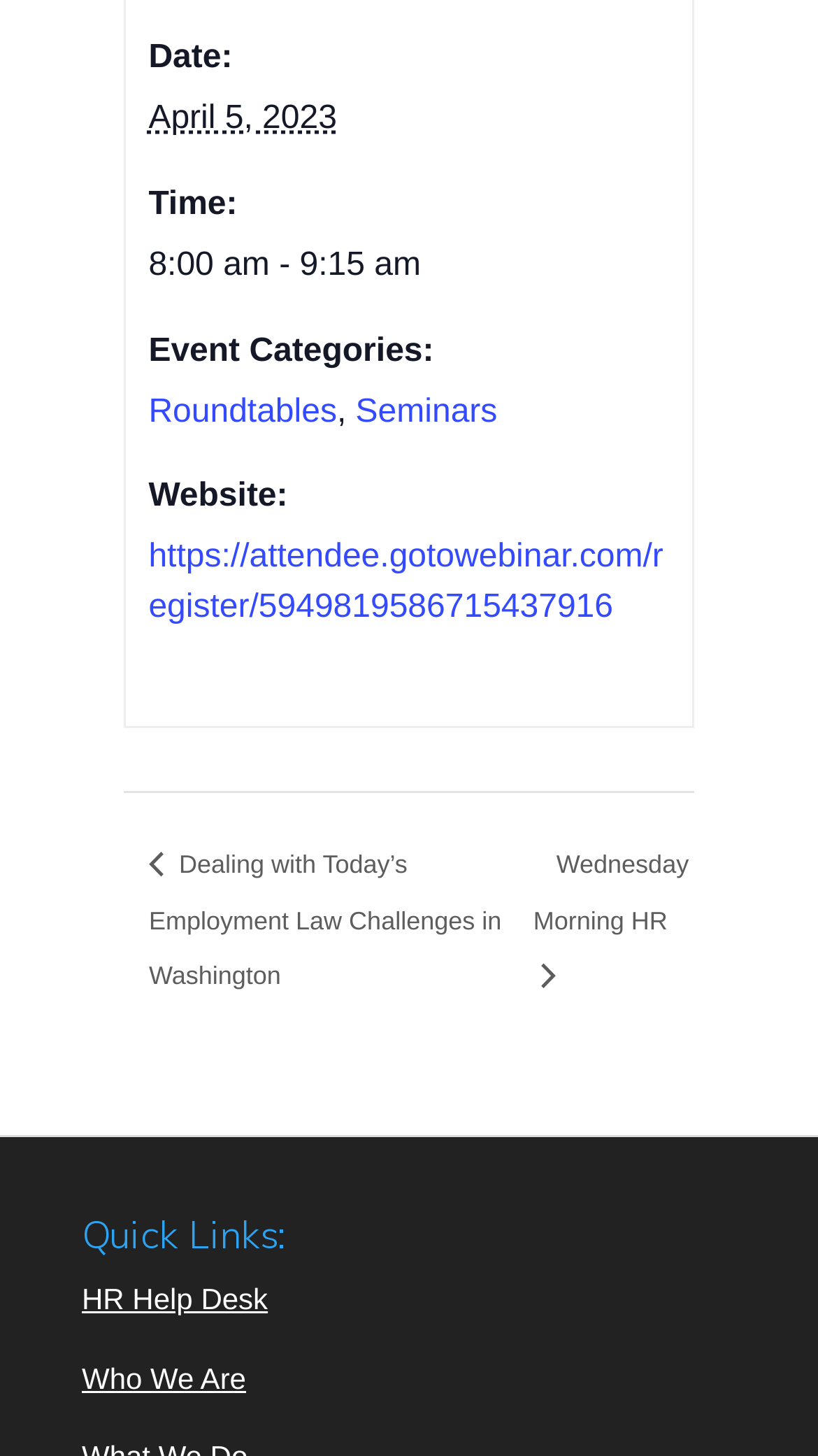Please respond to the question using a single word or phrase:
What is the time of the event?

8:00 am - 9:15 am